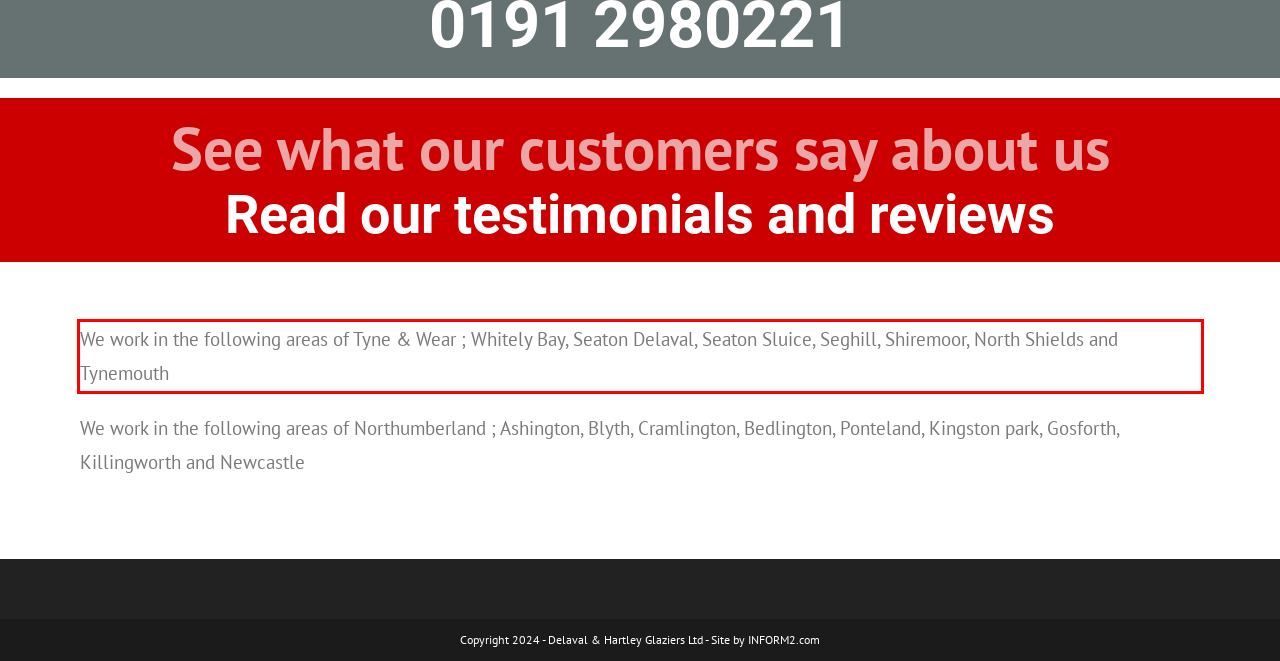Extract and provide the text found inside the red rectangle in the screenshot of the webpage.

We work in the following areas of Tyne & Wear ; Whitely Bay, Seaton Delaval, Seaton Sluice, Seghill, Shiremoor, North Shields and Tynemouth